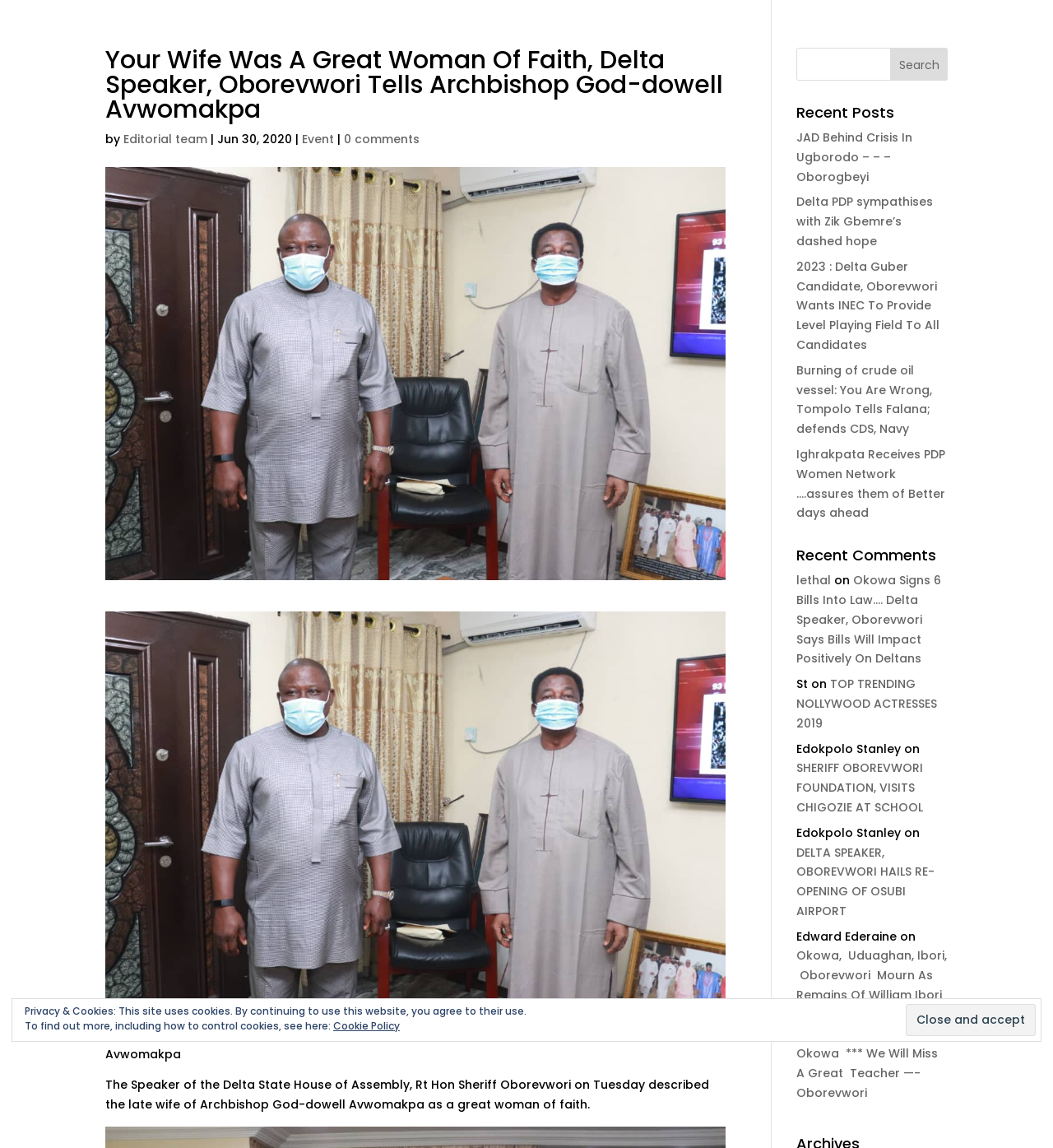For the element described, predict the bounding box coordinates as (top-left x, top-left y, bottom-right x, bottom-right y). All values should be between 0 and 1. Element description: Privacy Policy

None